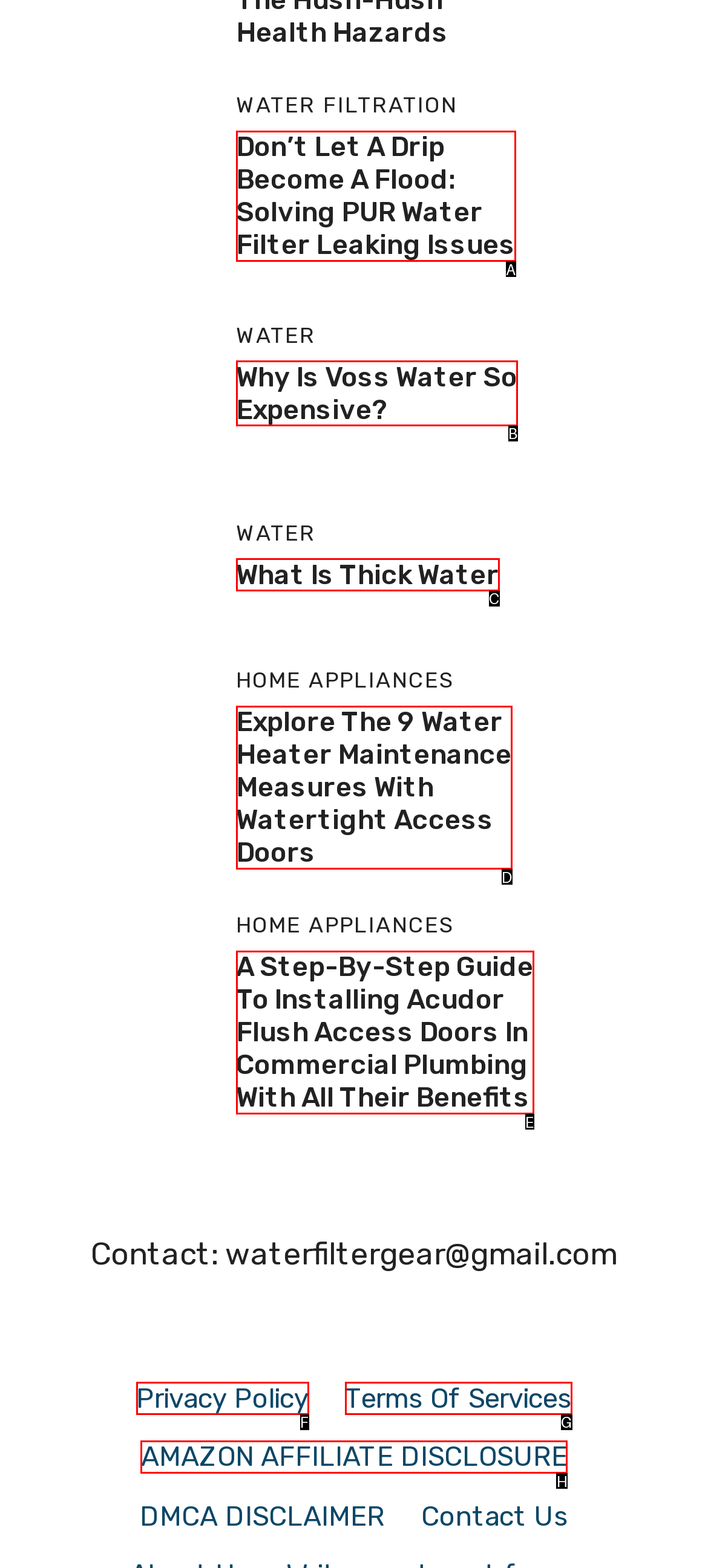Tell me the letter of the option that corresponds to the description: What is thick water
Answer using the letter from the given choices directly.

C